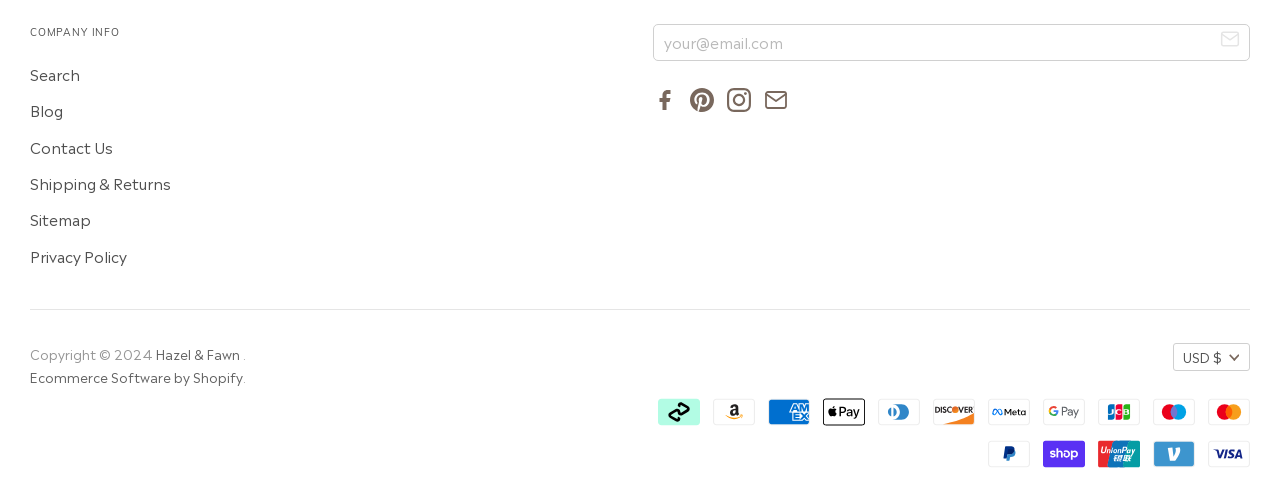Specify the bounding box coordinates of the area to click in order to execute this command: 'Search for something'. The coordinates should consist of four float numbers ranging from 0 to 1, and should be formatted as [left, top, right, bottom].

None